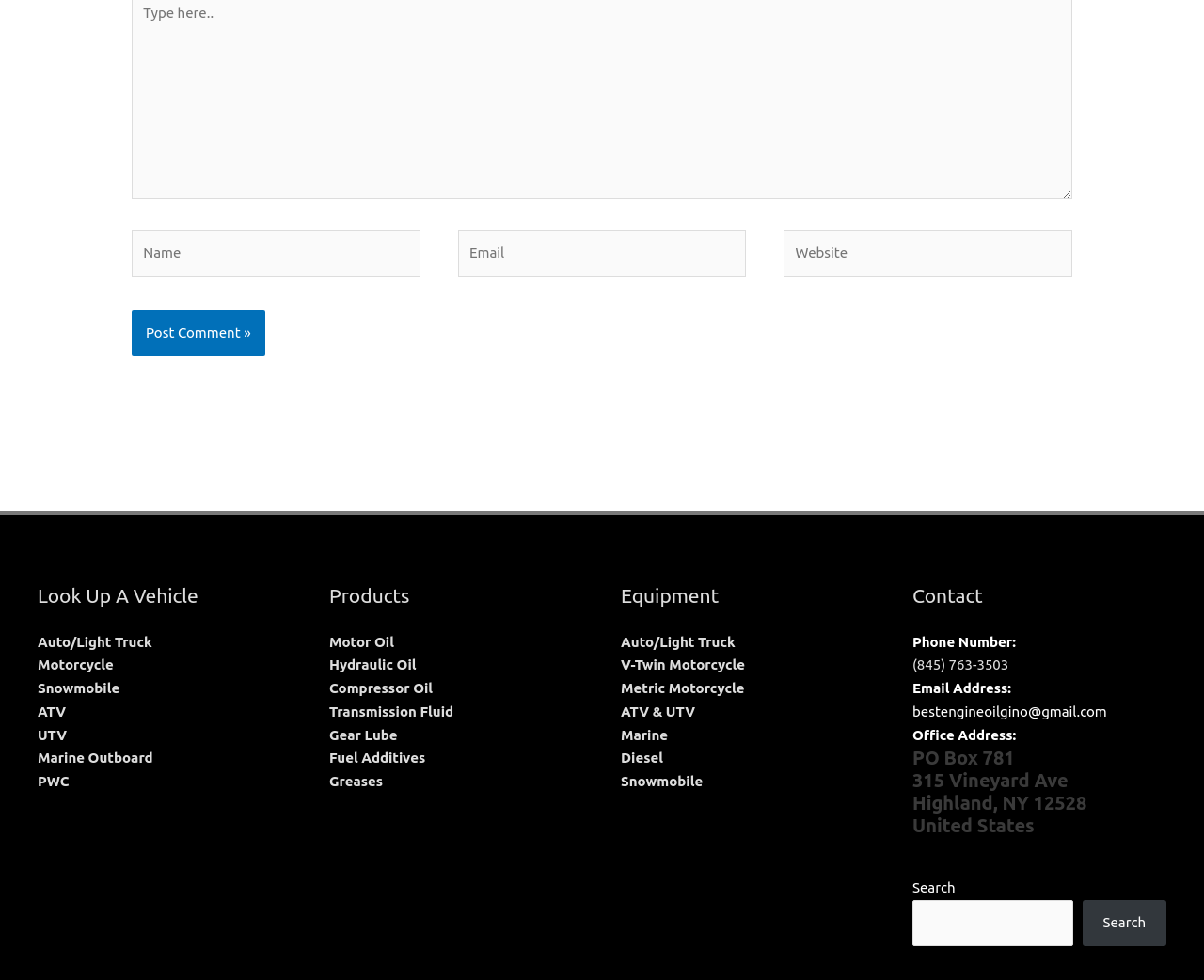Provide a short answer using a single word or phrase for the following question: 
What type of vehicles are listed under 'Look Up A Vehicle'?

Auto/Light Truck, Motorcycle, etc.